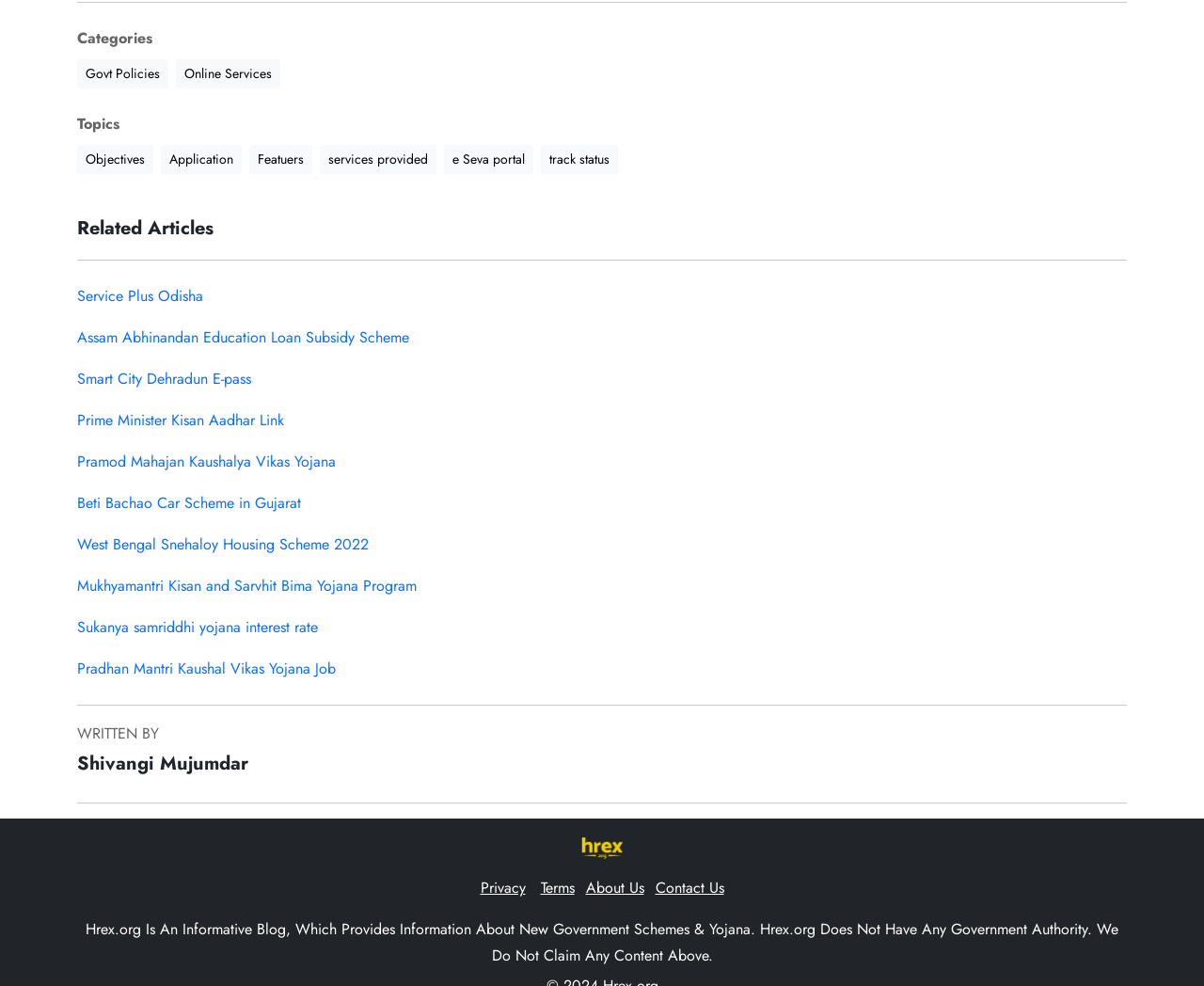Please specify the bounding box coordinates in the format (top-left x, top-left y, bottom-right x, bottom-right y), with all values as floating point numbers between 0 and 1. Identify the bounding box of the UI element described by: Smart City Dehradun E-pass

[0.064, 0.373, 0.212, 0.395]